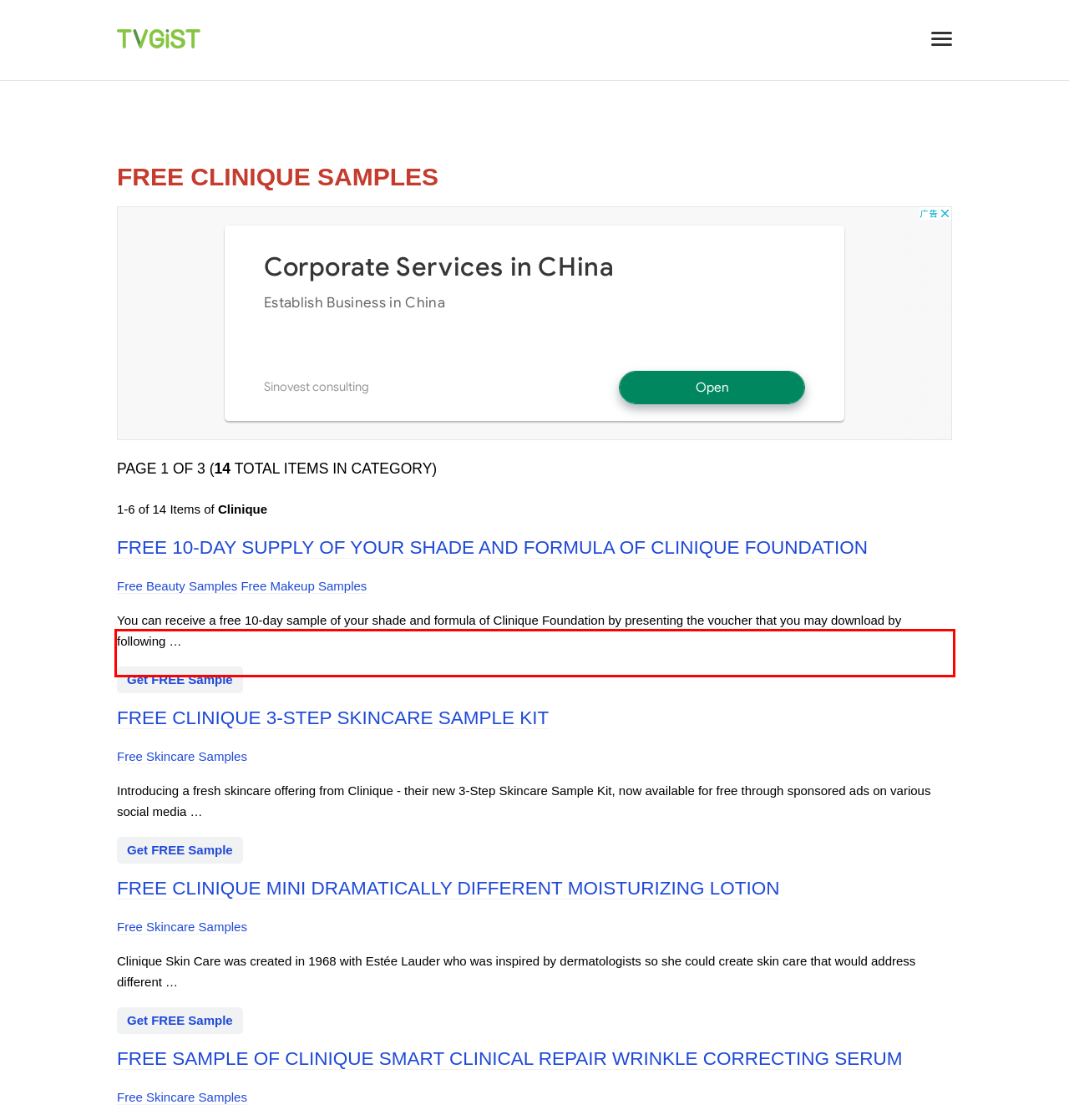You are given a screenshot of a webpage with a UI element highlighted by a red bounding box. Please perform OCR on the text content within this red bounding box.

You can receive a free 10-day sample of your shade and formula of Clinique Foundation by presenting the voucher that you may download by following …